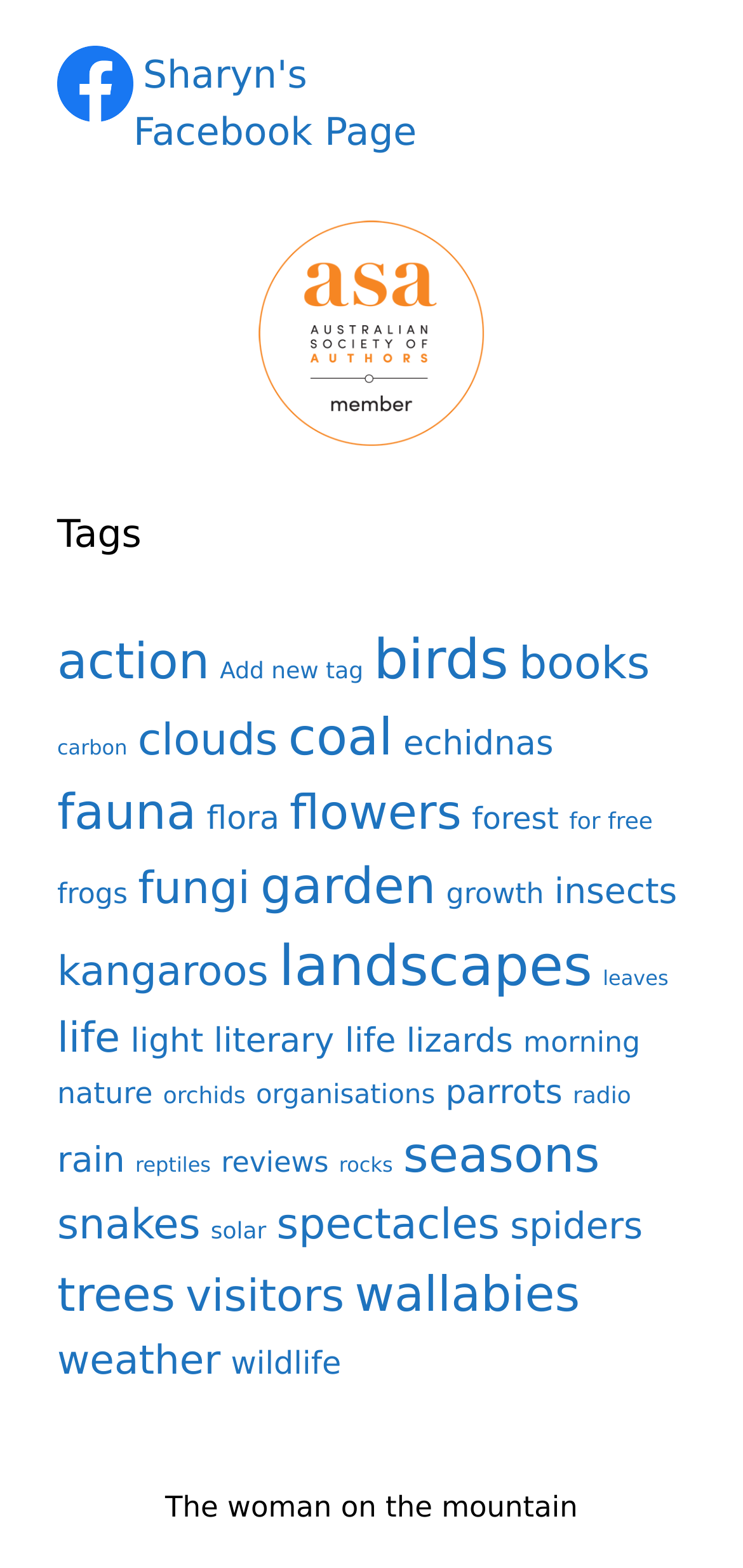Please locate the UI element described by "frogs" and provide its bounding box coordinates.

[0.077, 0.56, 0.172, 0.58]